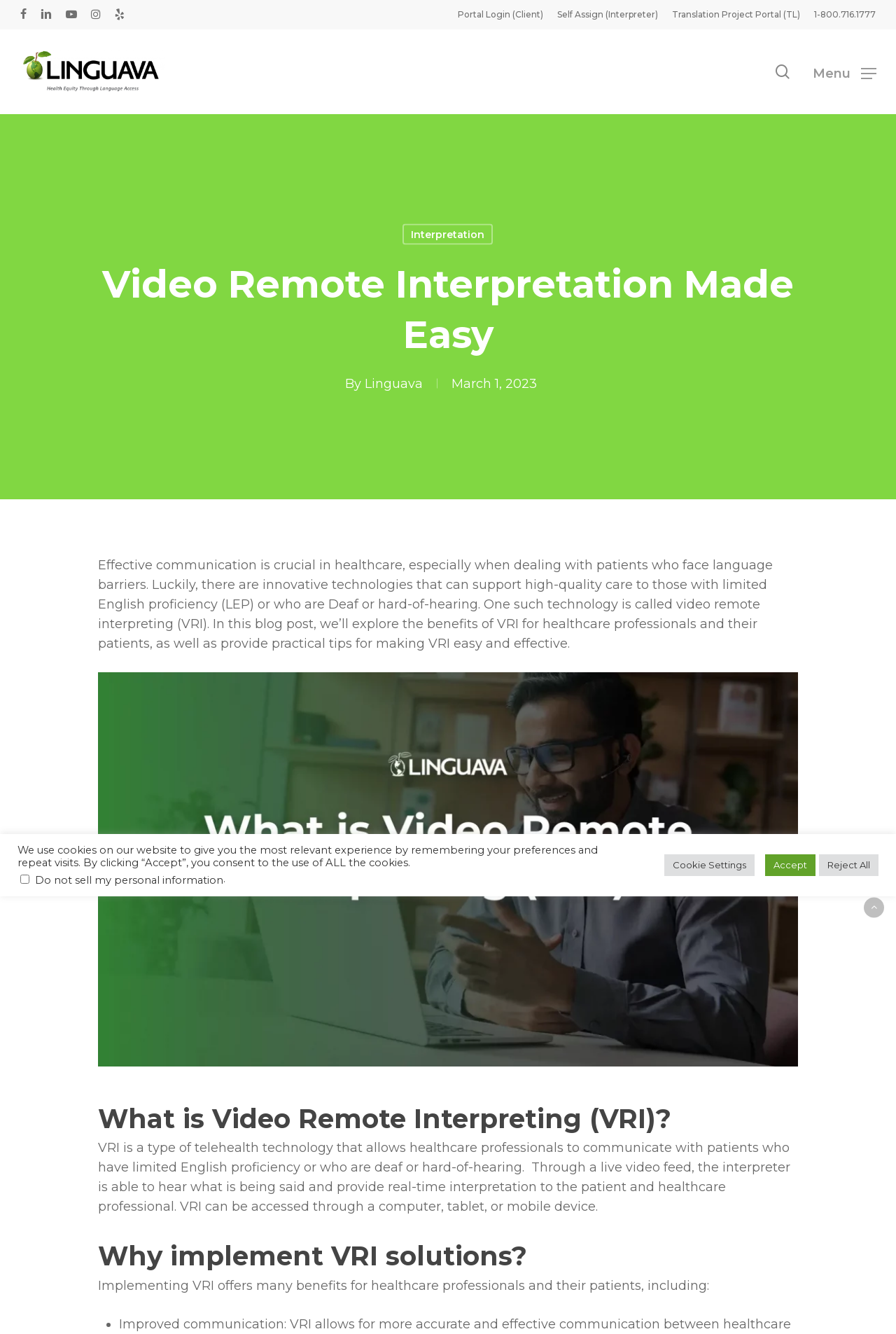Given the content of the image, can you provide a detailed answer to the question?
What is the benefit of implementing VRI solutions?

The webpage lists several benefits of implementing VRI solutions, including effective communication with patients, high-quality care, and more. It implies that VRI solutions can bring many advantages to healthcare professionals and their patients.